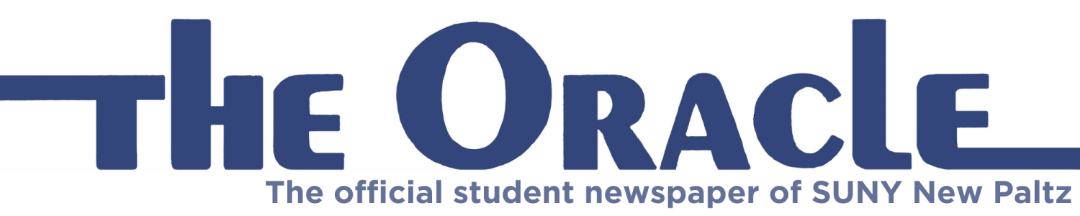What is the role of the newspaper?
From the details in the image, provide a complete and detailed answer to the question.

The subtitle 'The official student newspaper of SUNY New Paltz' suggests that the newspaper's primary role is to serve and inform the student body and faculty through relevant news and updates.